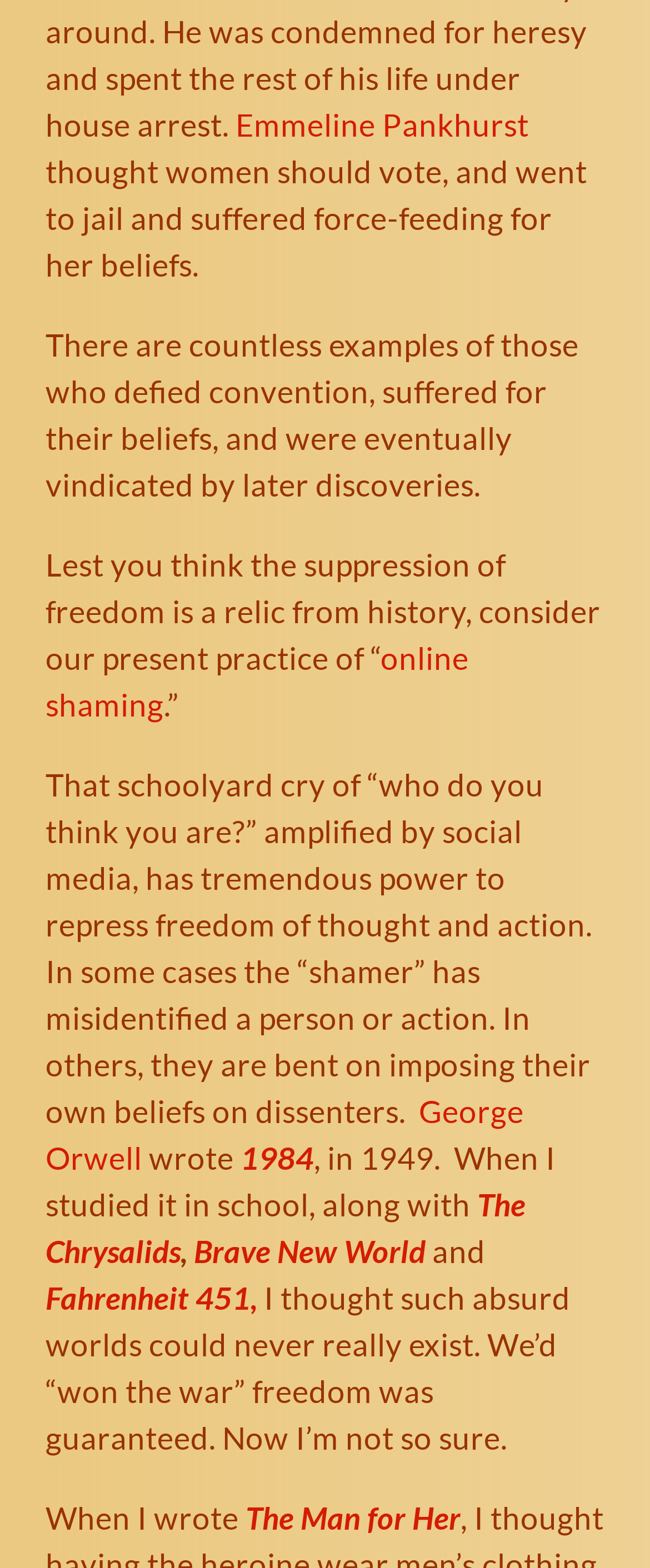Refer to the image and offer a detailed explanation in response to the question: What is the title of the book written by the author of the webpage?

The webpage mentions the author writing a book, and the link 'The Man for Her' is provided, indicating that it is the title of the book written by the author.